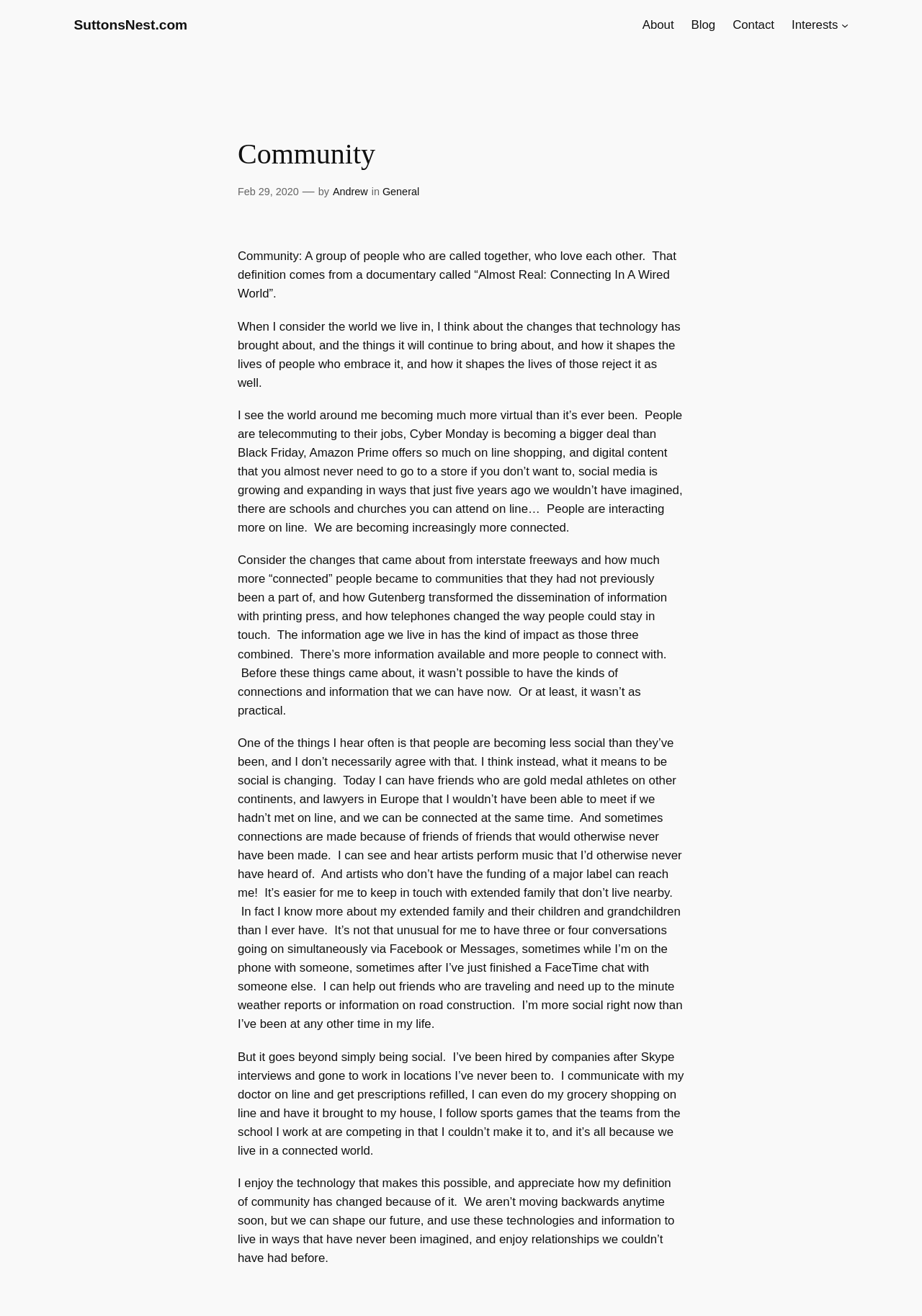Locate the bounding box of the UI element defined by this description: "Feb 29, 2020". The coordinates should be given as four float numbers between 0 and 1, formatted as [left, top, right, bottom].

[0.258, 0.141, 0.324, 0.15]